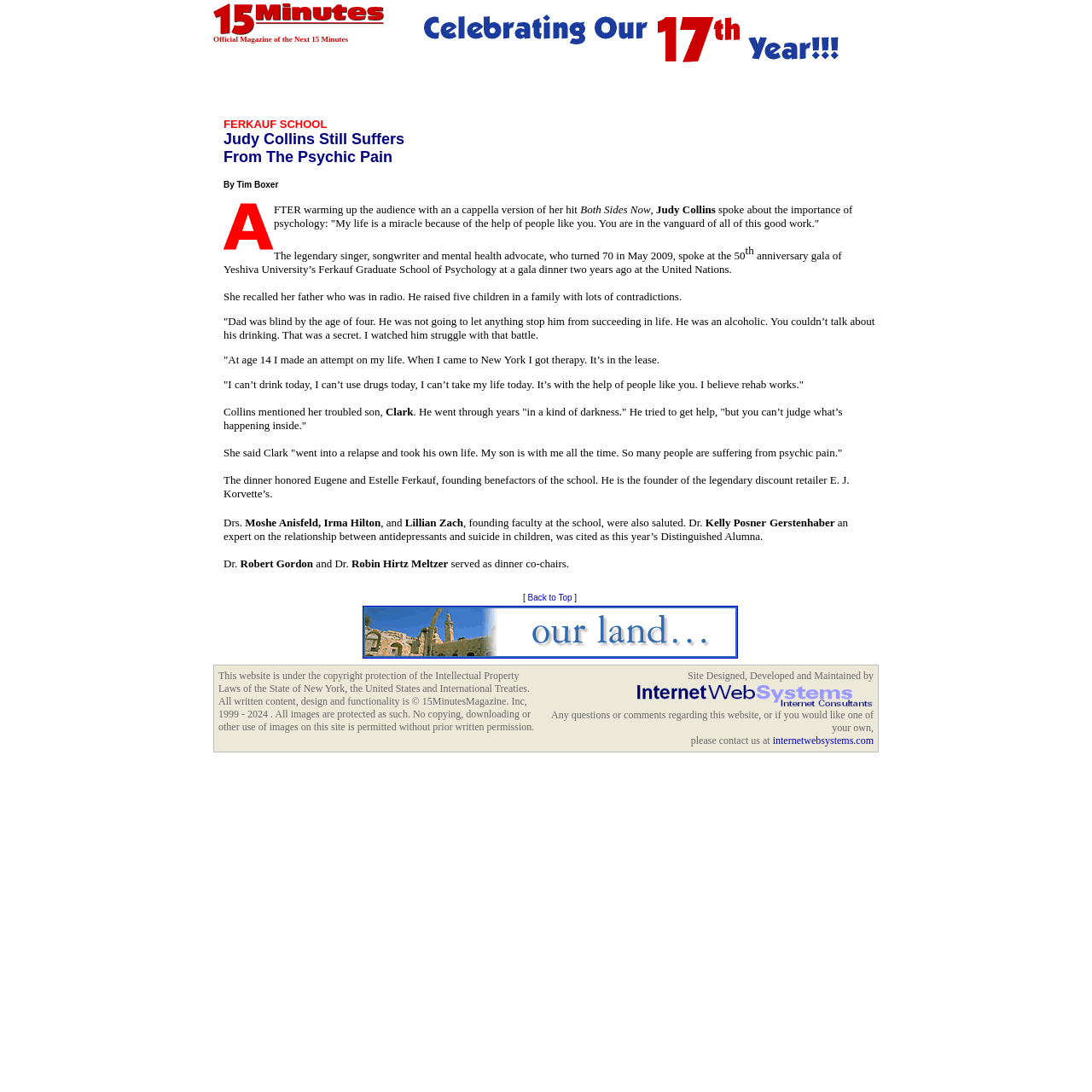What is the name of the singer mentioned in the article?
Give a thorough and detailed response to the question.

The name of the singer can be found in the text of the article, where it says 'Judy Collins Still Suffers From The Psychic Pain By Tim Boxer'.